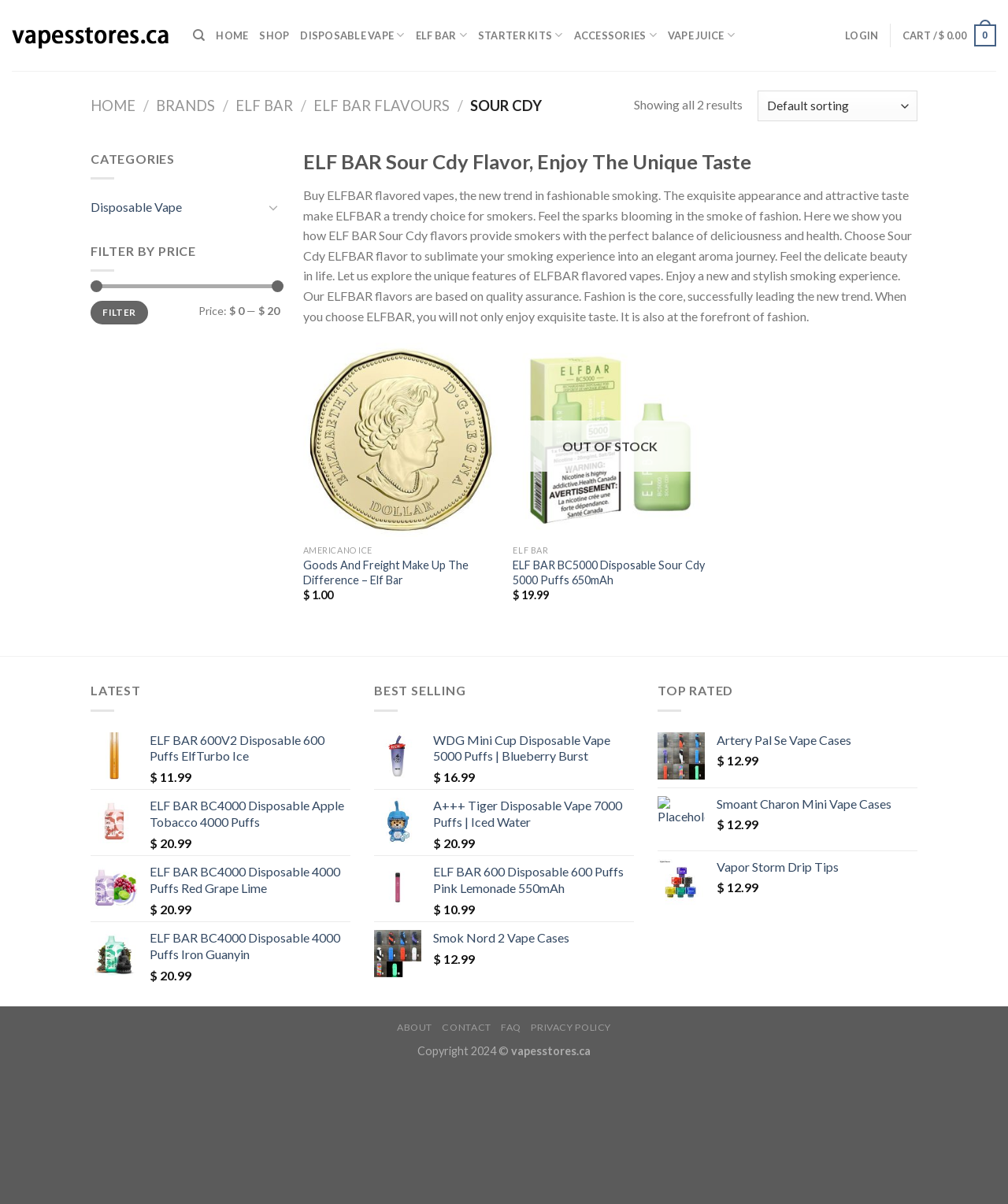From the details in the image, provide a thorough response to the question: What is the function of the 'FILTER' button?

The 'FILTER' button is located next to the price range selection, which suggests that its function is to filter the products based on the selected price range. This allows users to narrow down their search results to products within a specific price range.